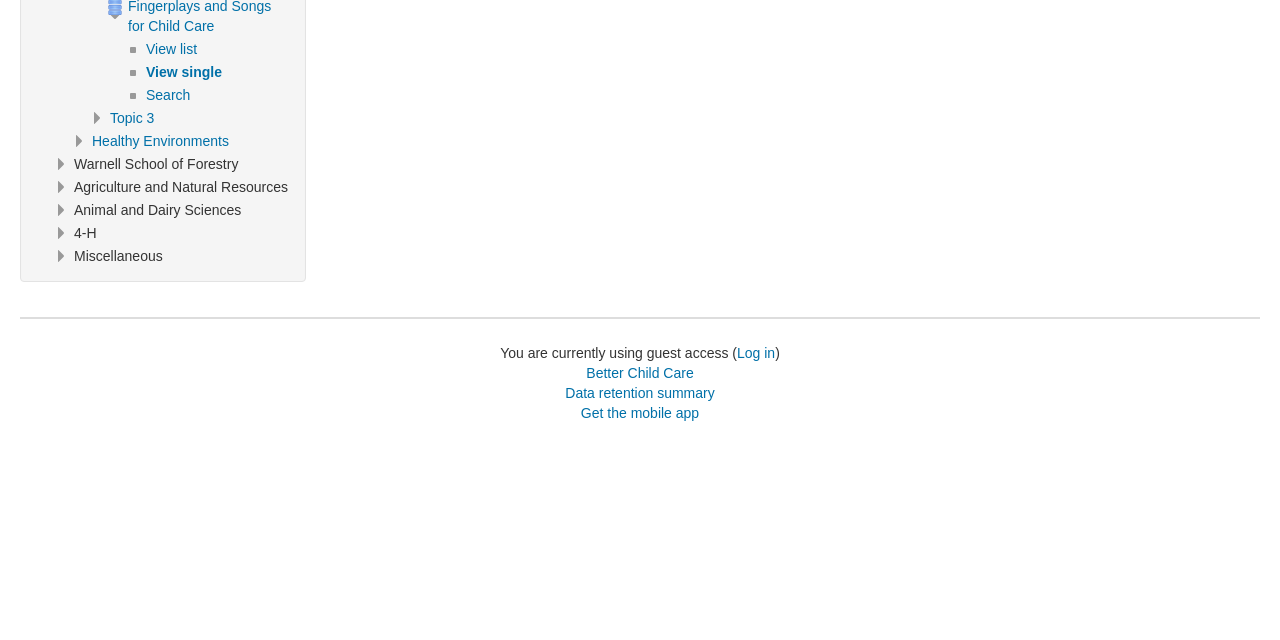Provide the bounding box coordinates of the HTML element this sentence describes: "Better Child Care".

[0.458, 0.57, 0.542, 0.595]